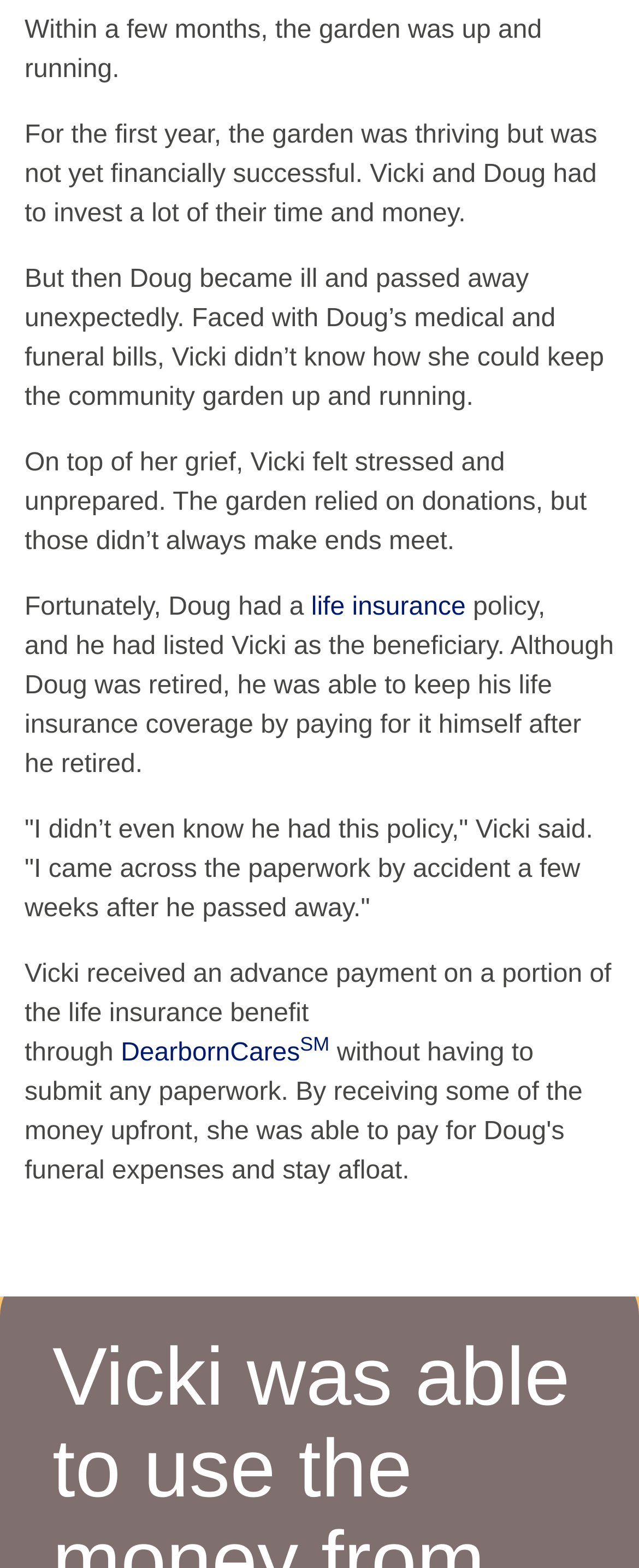Provide your answer in one word or a succinct phrase for the question: 
What organization provided an advance payment to Vicki?

DearbornCaresSM